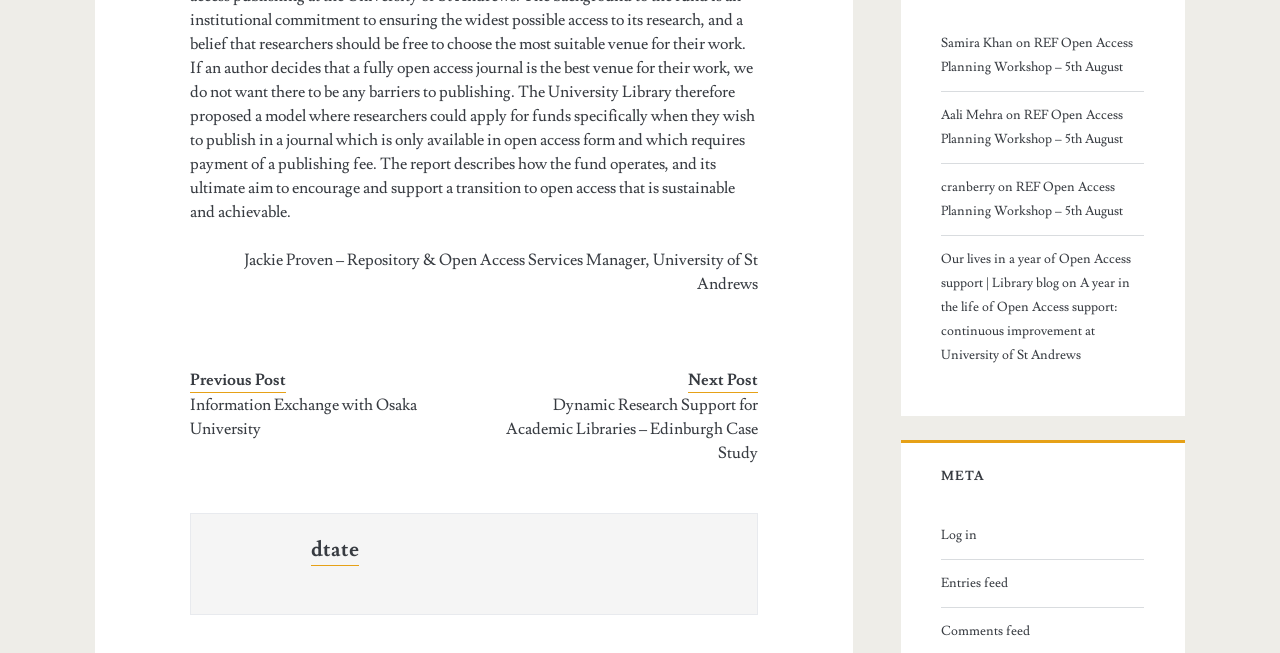Determine the bounding box coordinates in the format (top-left x, top-left y, bottom-right x, bottom-right y). Ensure all values are floating point numbers between 0 and 1. Identify the bounding box of the UI element described by: Log in

[0.735, 0.8, 0.889, 0.837]